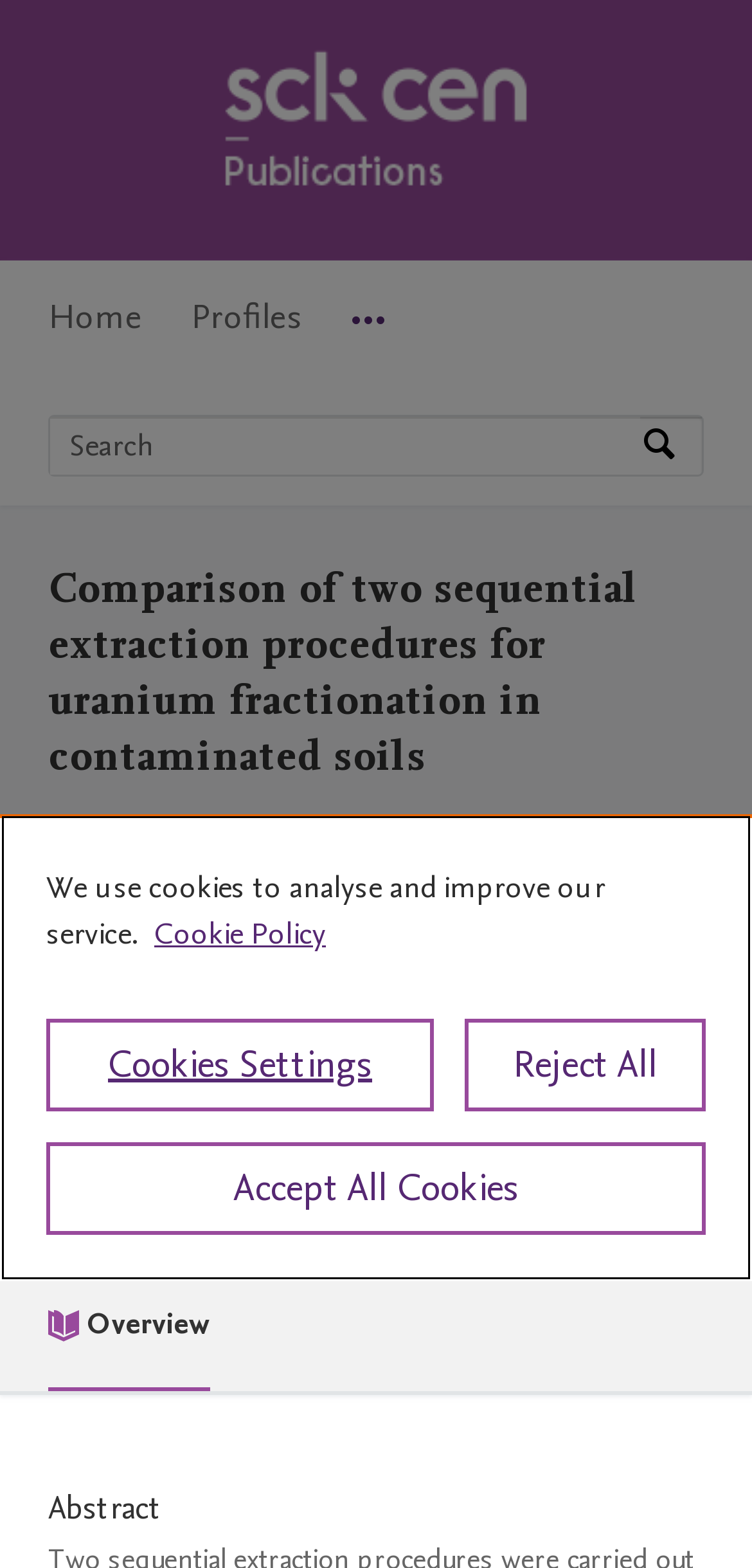What type of research output is presented?
Utilize the information in the image to give a detailed answer to the question.

The webpage presents a research output, and the type of output is indicated by the text 'peer-review' located below the author names. This suggests that the research output is a peer-reviewed publication.